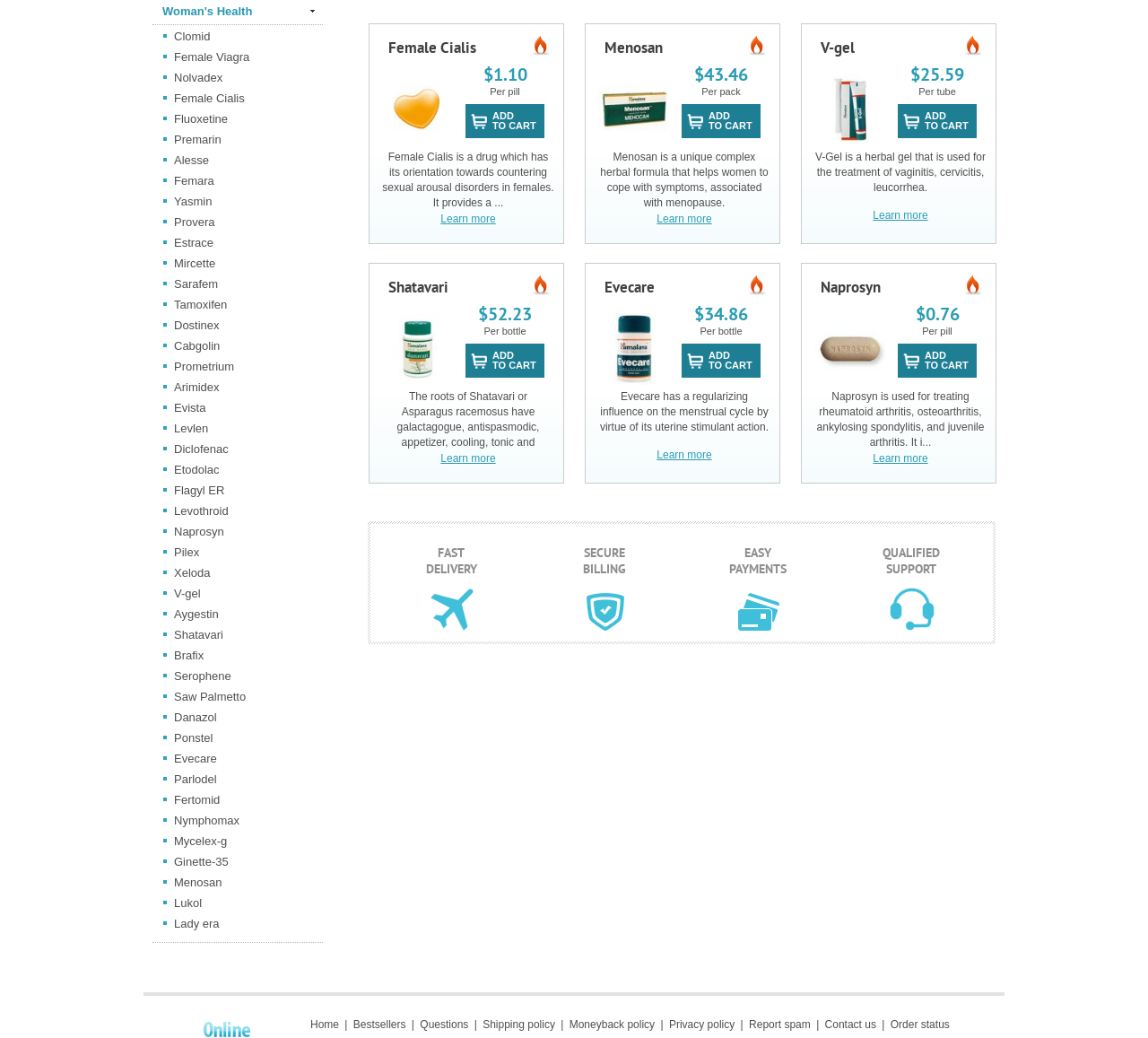Predict the bounding box of the UI element based on the description: "Serophene". The coordinates should be four float numbers between 0 and 1, formatted as [left, top, right, bottom].

[0.142, 0.645, 0.277, 0.658]